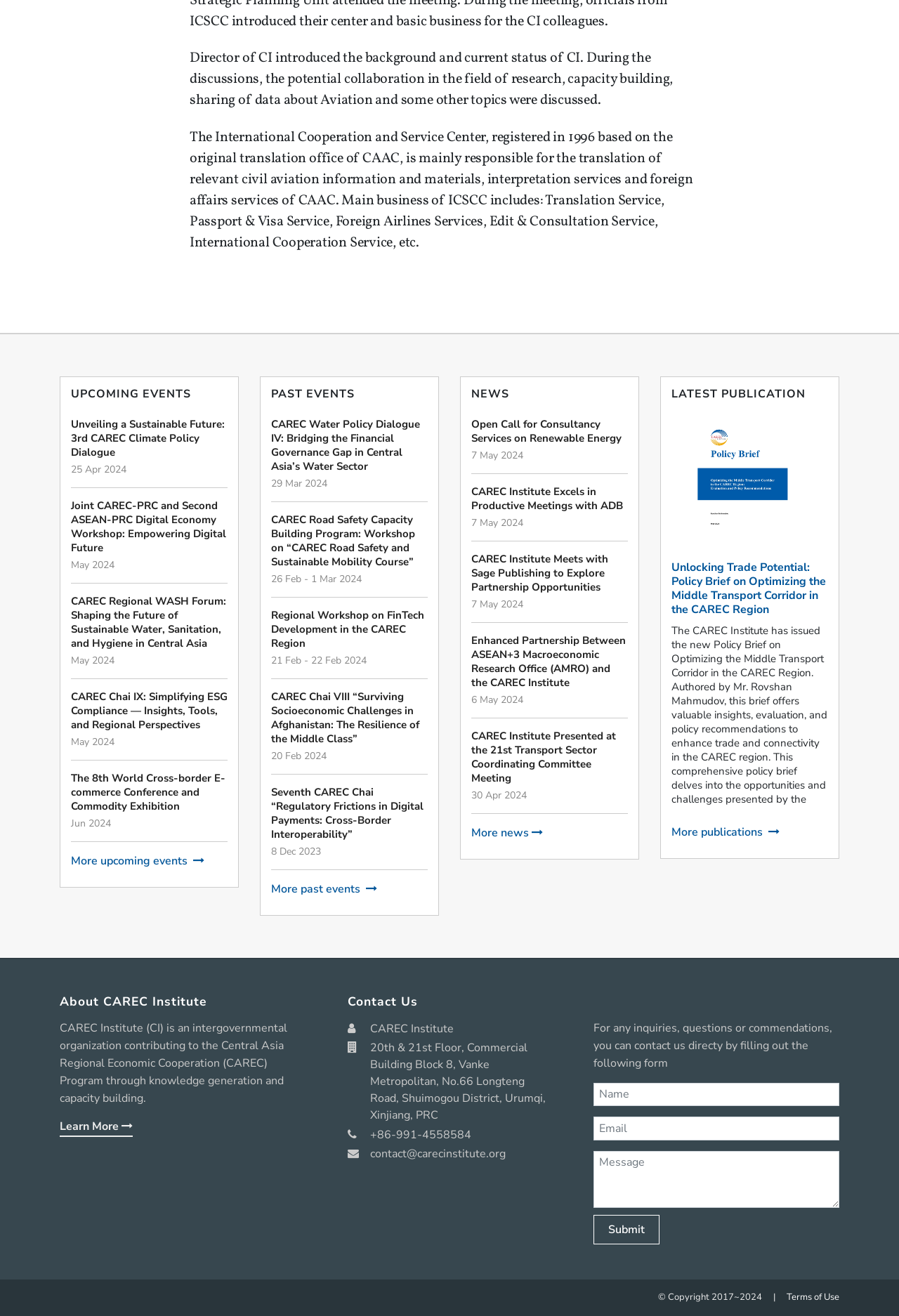Determine the bounding box coordinates for the UI element matching this description: "Terms of Use".

[0.875, 0.981, 0.934, 0.99]